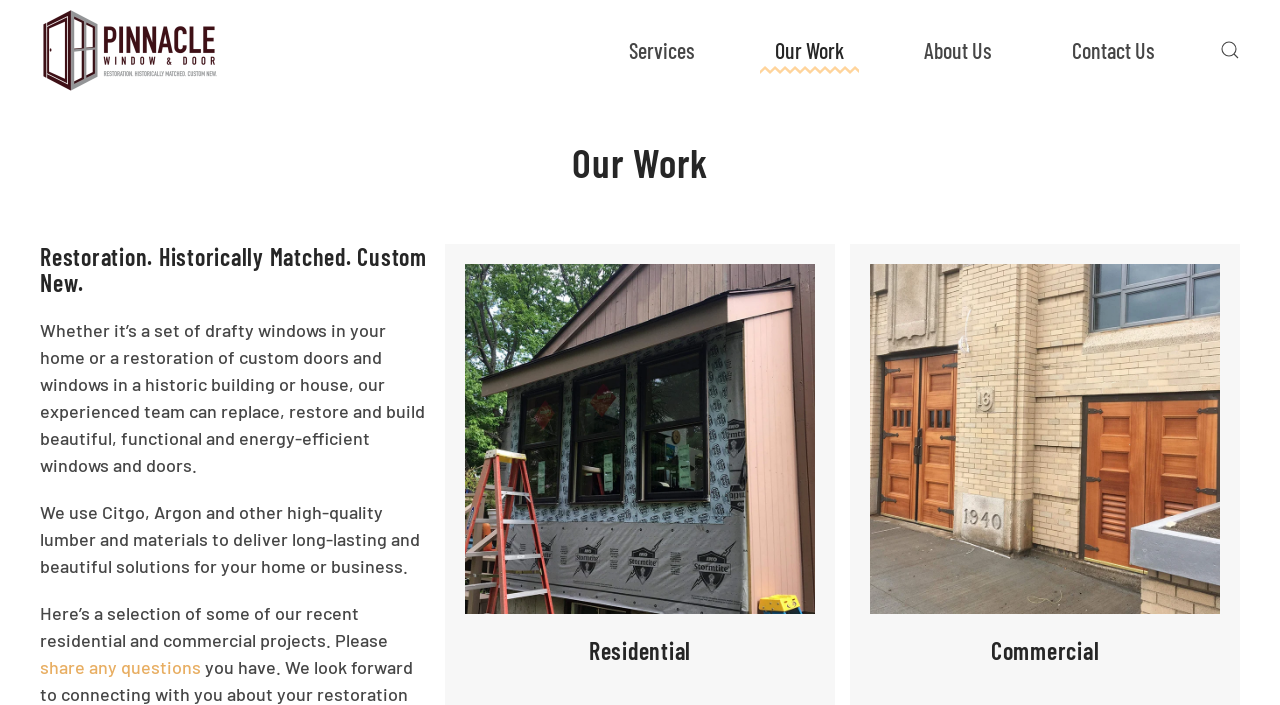Please find the bounding box coordinates of the clickable region needed to complete the following instruction: "contact us". The bounding box coordinates must consist of four float numbers between 0 and 1, i.e., [left, top, right, bottom].

[0.826, 0.0, 0.914, 0.142]